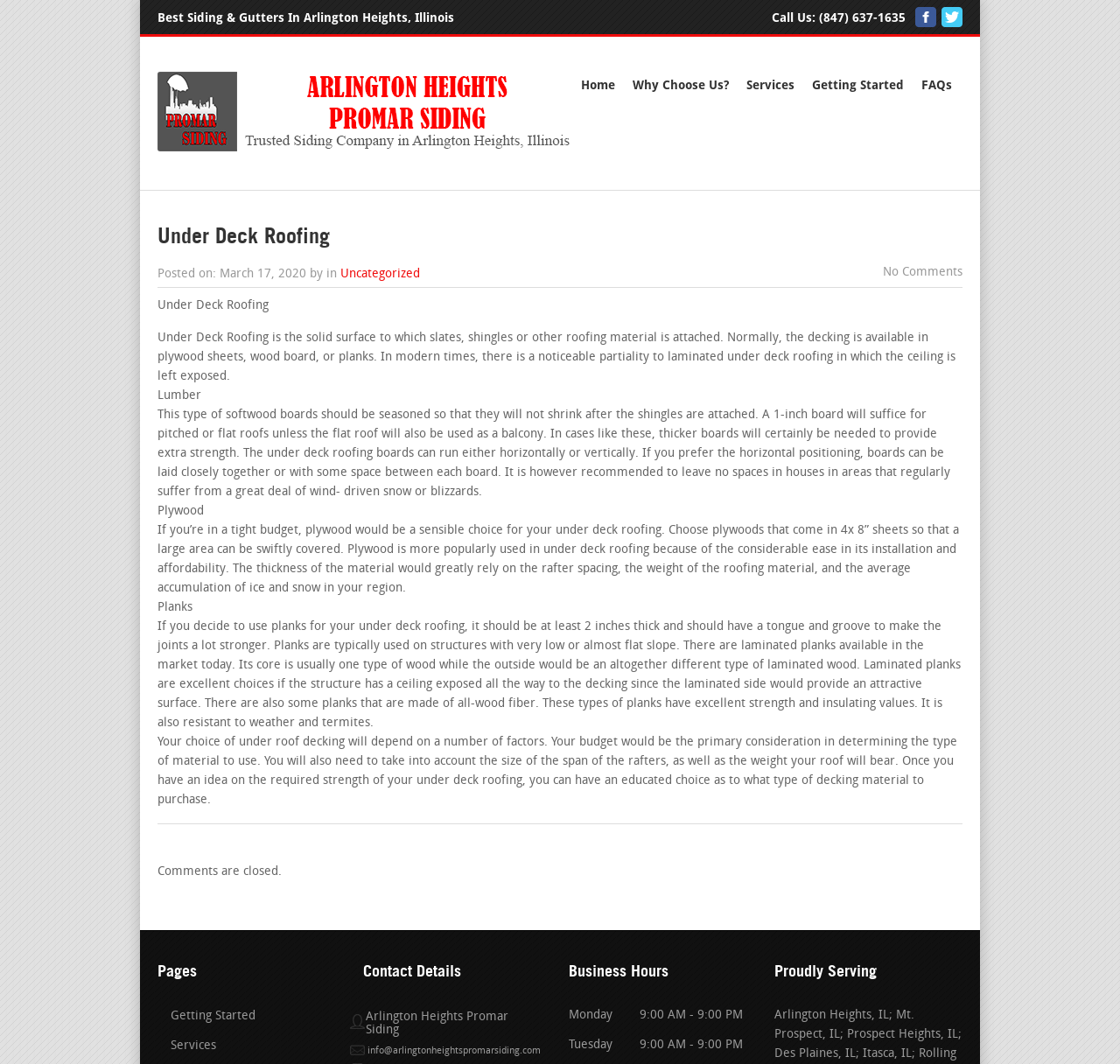Determine the bounding box coordinates of the clickable element necessary to fulfill the instruction: "Visit the 'Home' page". Provide the coordinates as four float numbers within the 0 to 1 range, i.e., [left, top, right, bottom].

[0.512, 0.067, 0.555, 0.094]